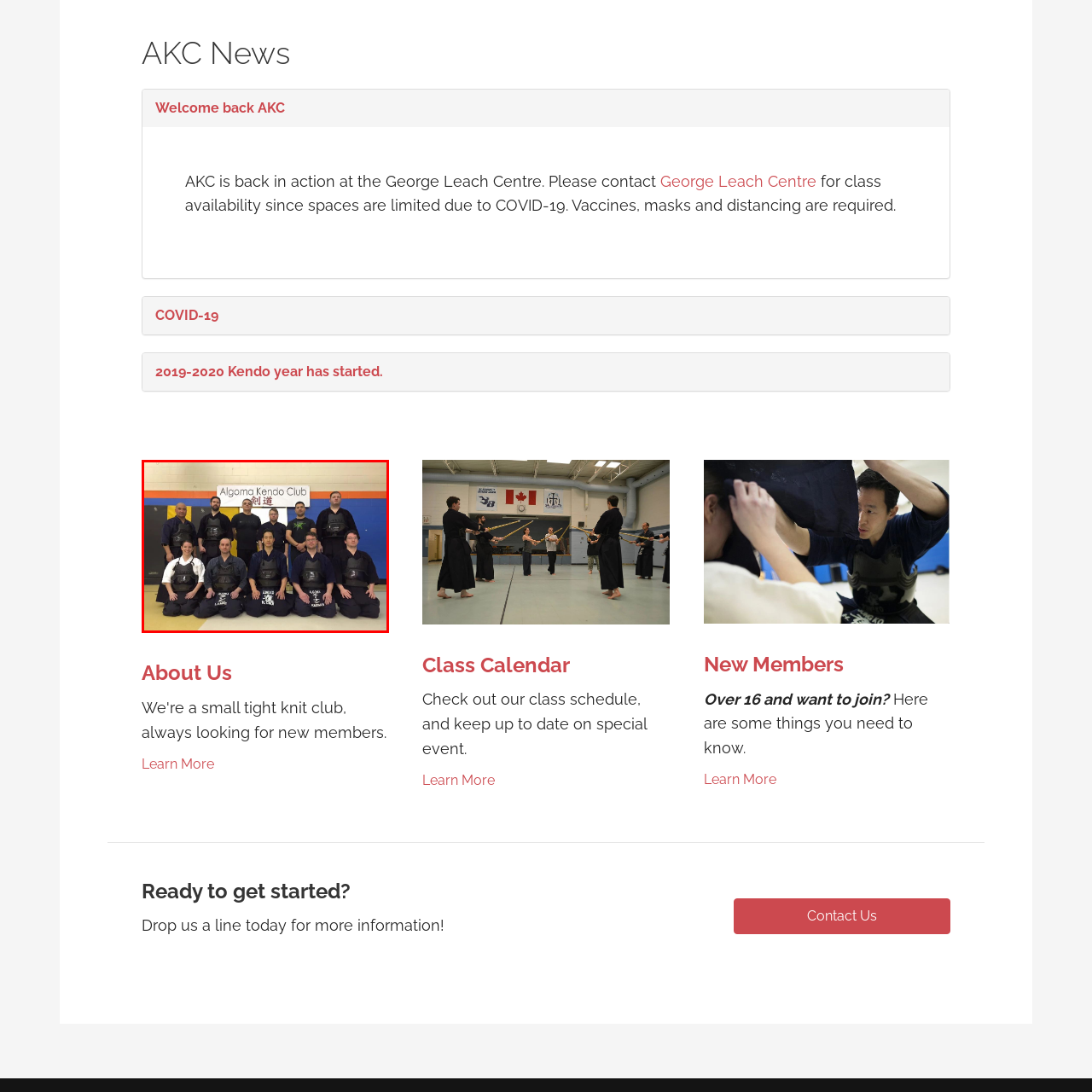Concentrate on the image inside the red border and answer the question in one word or phrase: 
How many individuals are kneeling in the front row?

Four